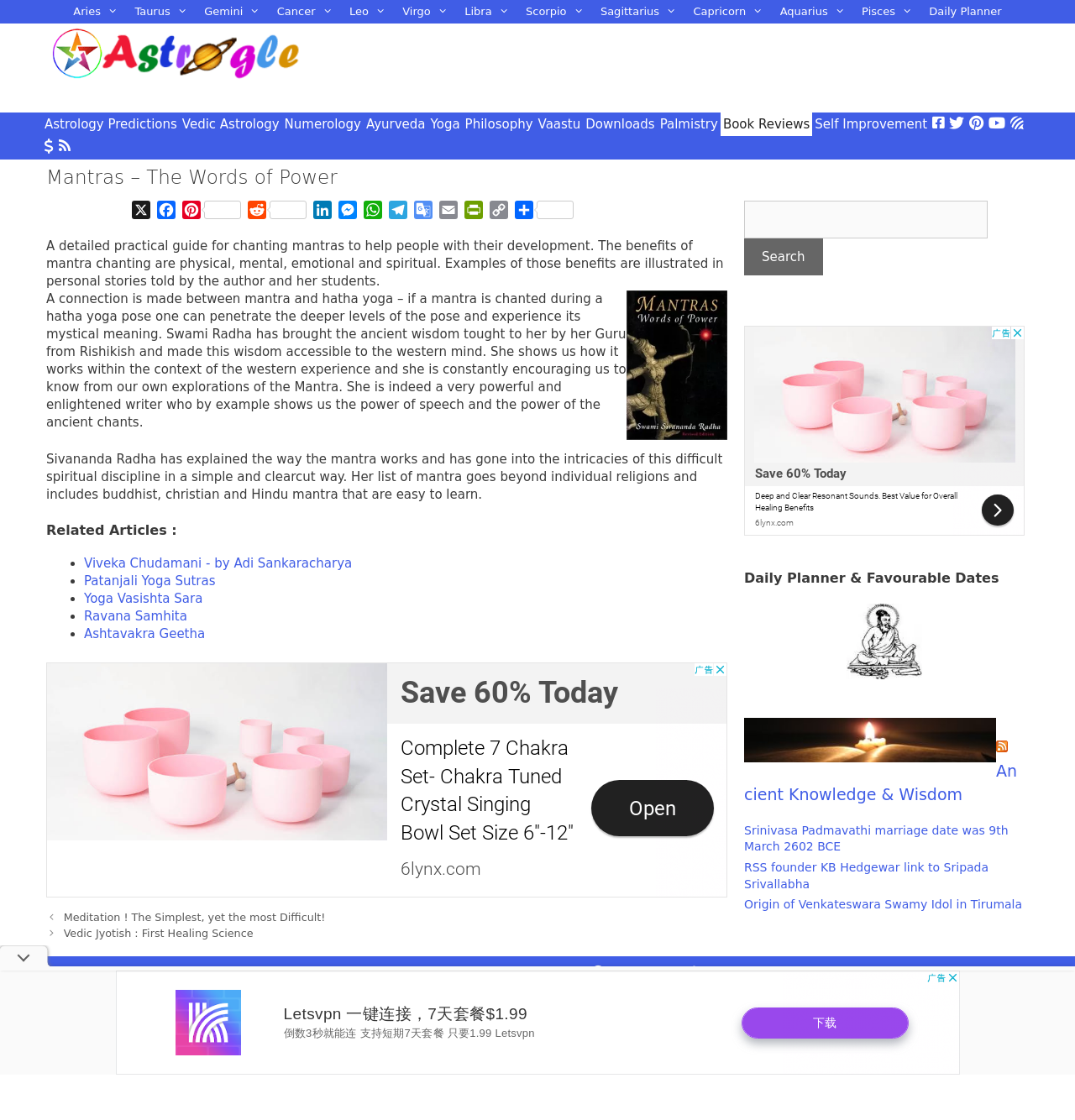Identify the bounding box coordinates of the section to be clicked to complete the task described by the following instruction: "Click on the 'Astrology Predictions' link". The coordinates should be four float numbers between 0 and 1, formatted as [left, top, right, bottom].

[0.039, 0.1, 0.167, 0.121]